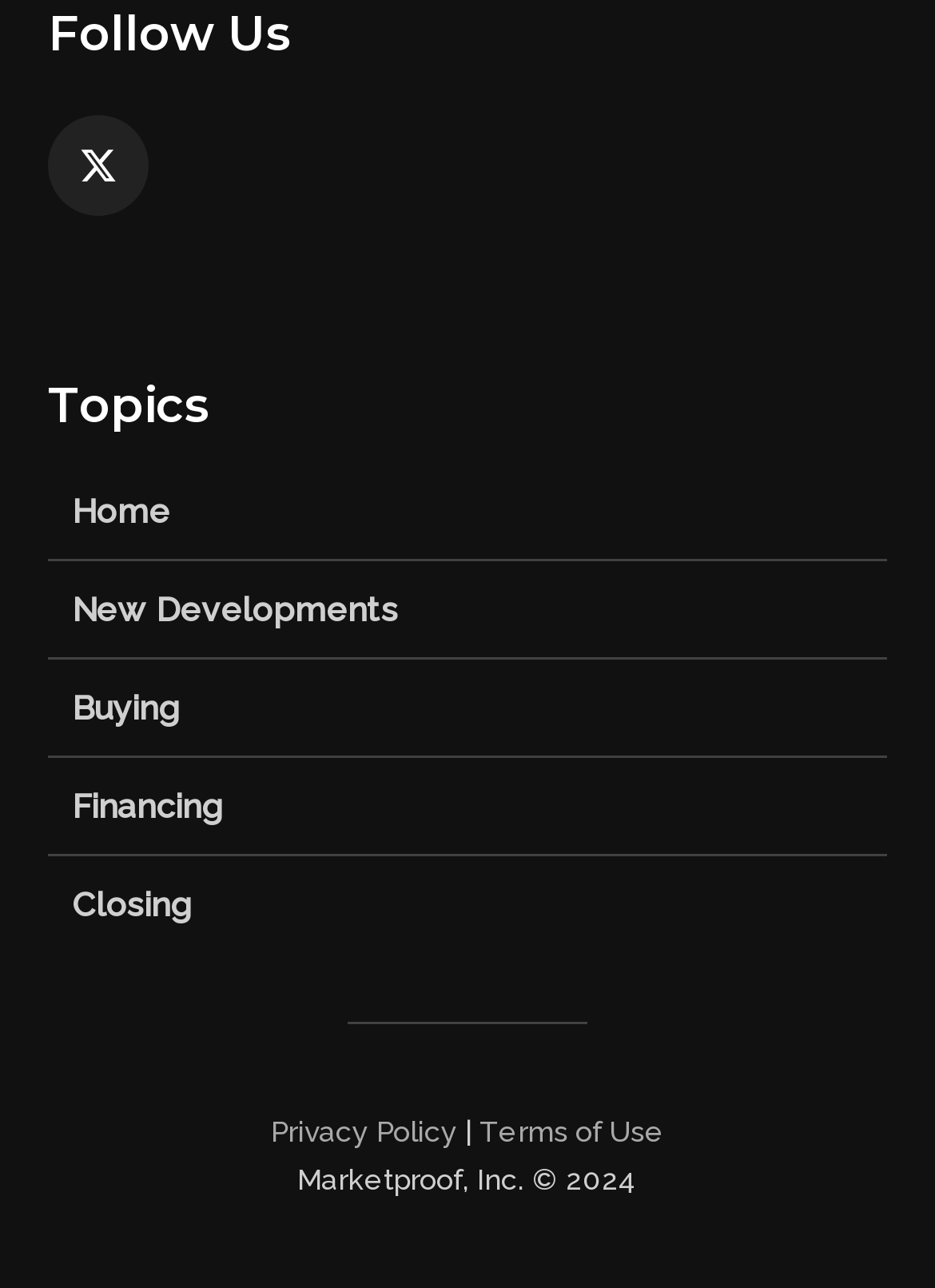Given the element description: "Terms of Use", predict the bounding box coordinates of this UI element. The coordinates must be four float numbers between 0 and 1, given as [left, top, right, bottom].

[0.513, 0.866, 0.71, 0.892]